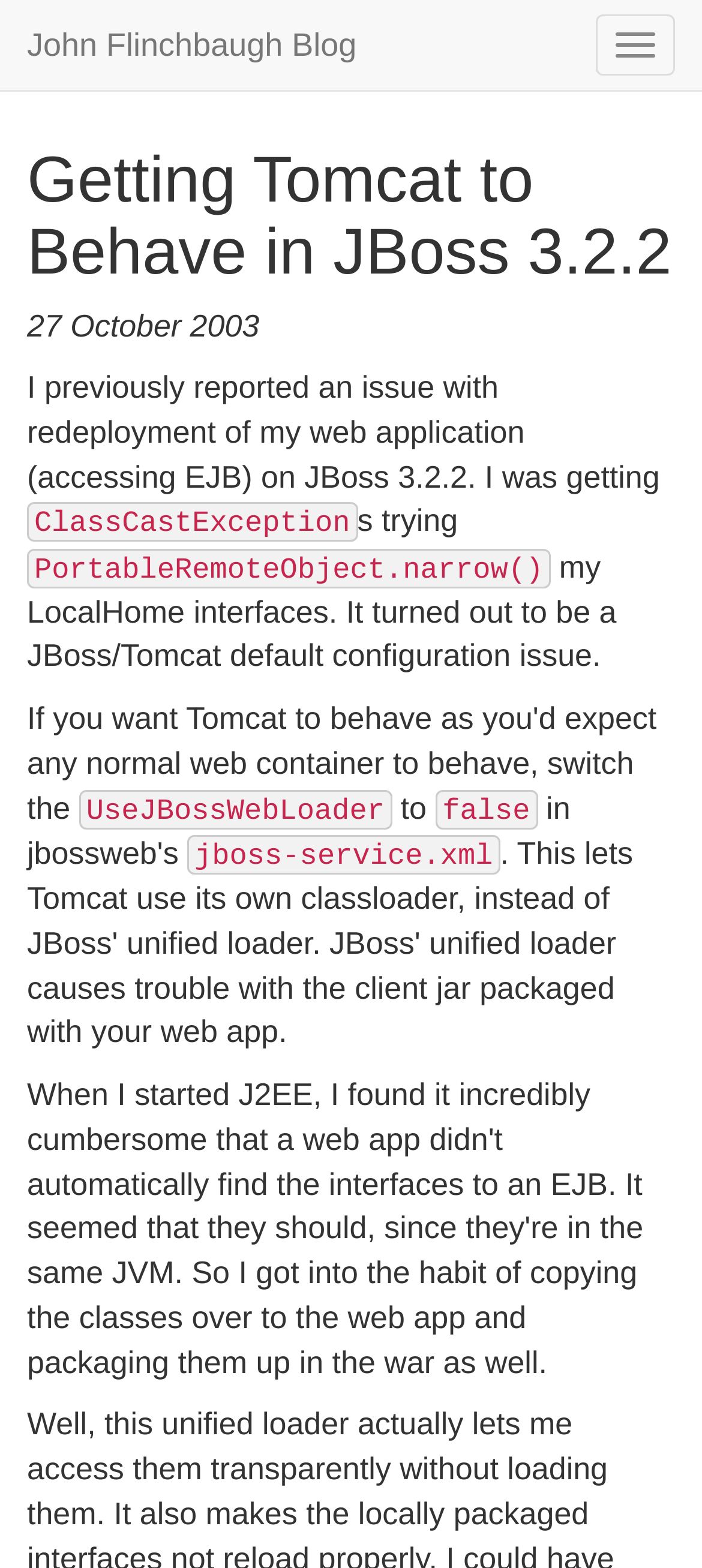What is the issue with redeployment of the web application? Look at the image and give a one-word or short phrase answer.

ClassCastException